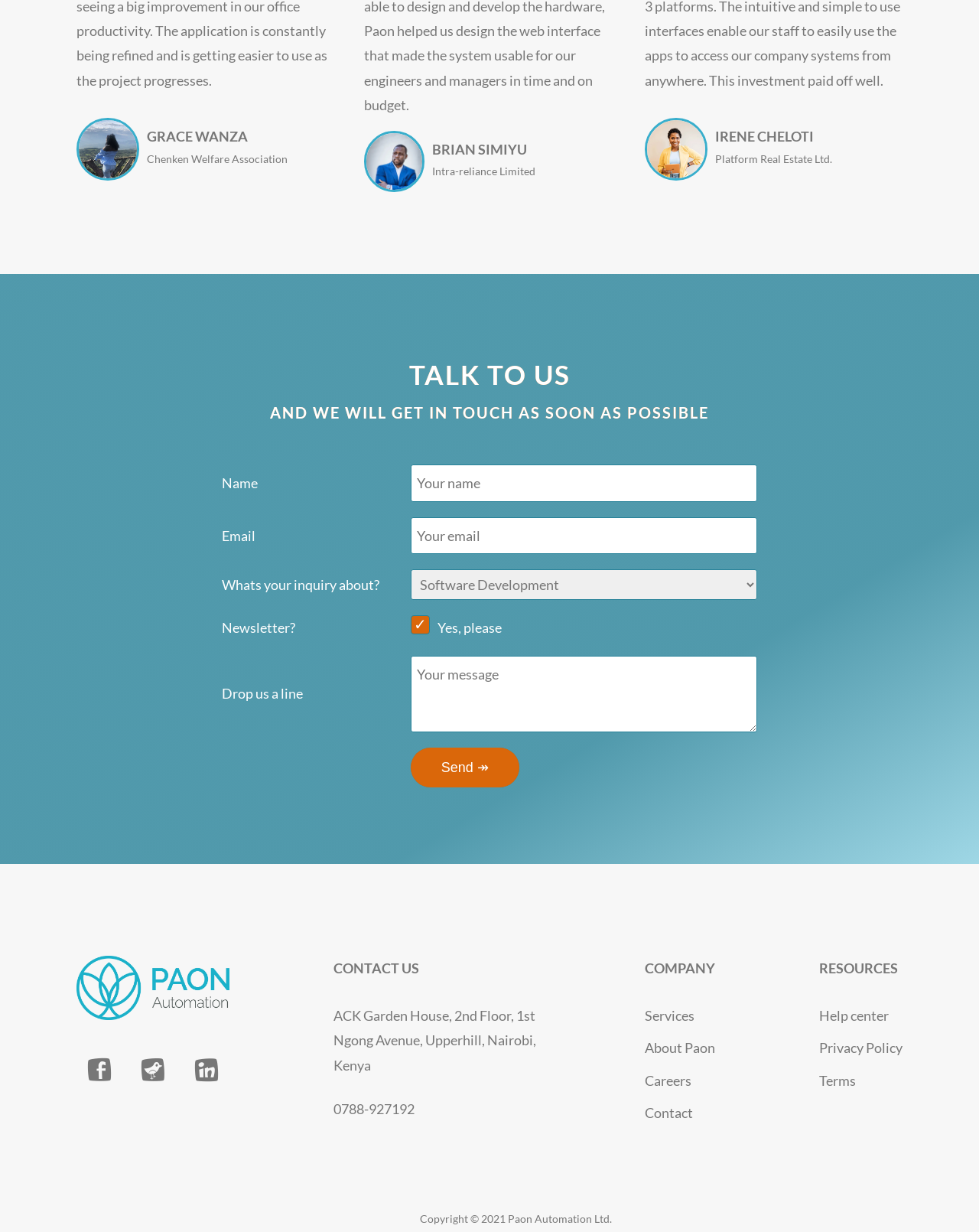Extract the bounding box coordinates for the UI element described as: "October 2021".

None